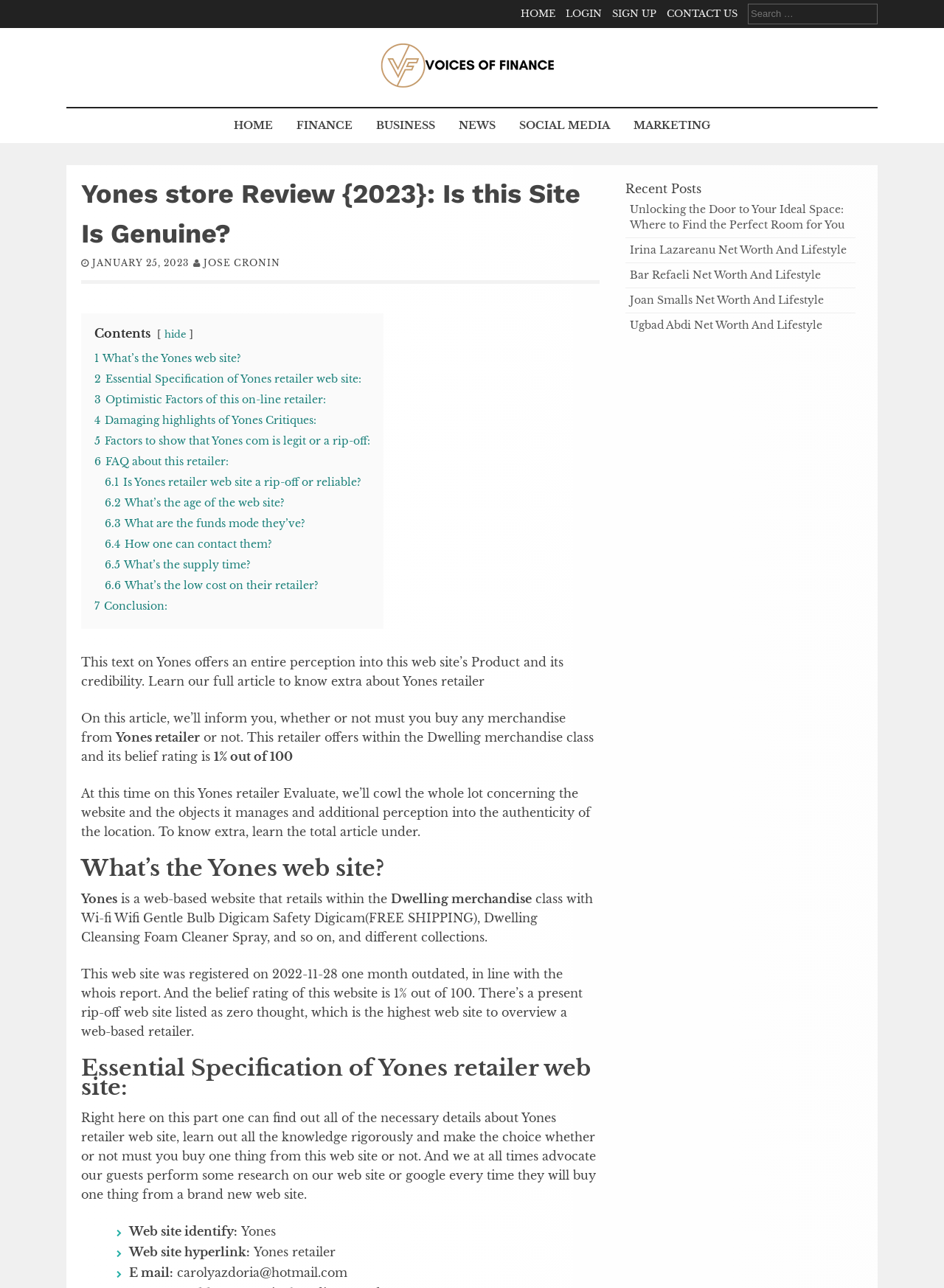Offer a meticulous caption that includes all visible features of the webpage.

This webpage is a review of the Yones online retailer, with a focus on determining its legitimacy. At the top of the page, there are several links to other sections of the website, including "HOME", "LOGIN", "SIGN UP", and "CONTACT US". Next to these links is a search bar with a placeholder text "Search for:". 

Below the search bar, there is a section with a heading "Yones store Review {2023}: Is this Site Is Genuine?" and a subheading "Contents". The contents section has several links to different parts of the review, including "What’s the Yones web site?", "Essential Specification of Yones retailer web site:", and "Optimistic Factors of this on-line retailer:". 

The main content of the review is divided into several sections, each with its own heading. The first section, "What’s the Yones web site?", provides an overview of the website and its products. The second section, "Essential Specification of Yones retailer web site:", lists the website's specifications, including its name, website link, and email. 

The review also includes several paragraphs of text that discuss the website's credibility and trustworthiness. There are also several links to other articles and reviews throughout the page. 

On the right-hand side of the page, there is a section with a heading "Recent Posts" that lists several links to other articles, including "Unlocking the Door to Your Ideal Space: Where to Find the Perfect Room for You" and "Irina Lazareanu Net Worth And Lifestyle". 

At the top left of the page, there is an image with the text "Voices Of Finance" and a link to the same.